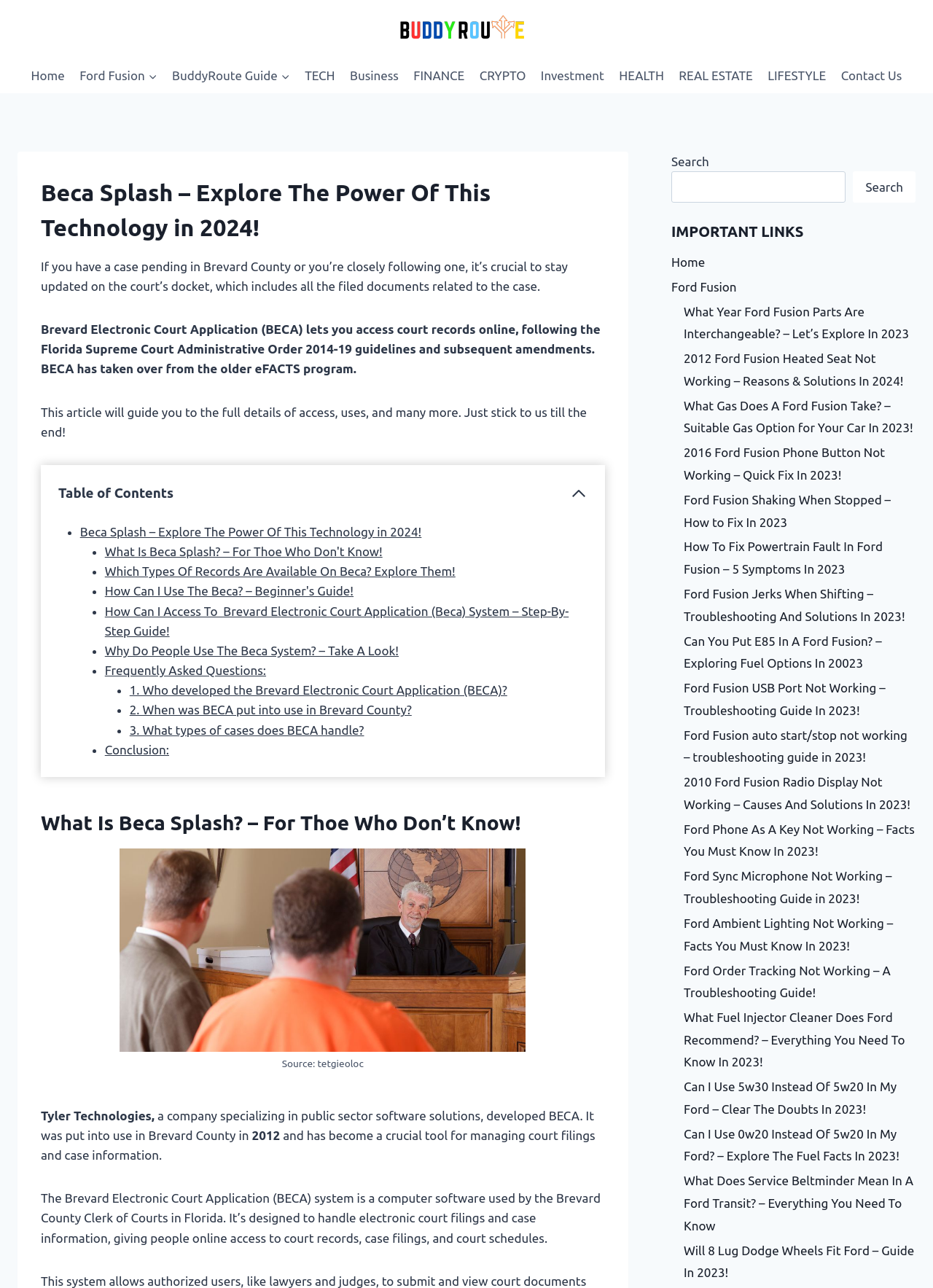Please mark the clickable region by giving the bounding box coordinates needed to complete this instruction: "Access the 'Table of Contents'".

[0.044, 0.361, 0.648, 0.603]